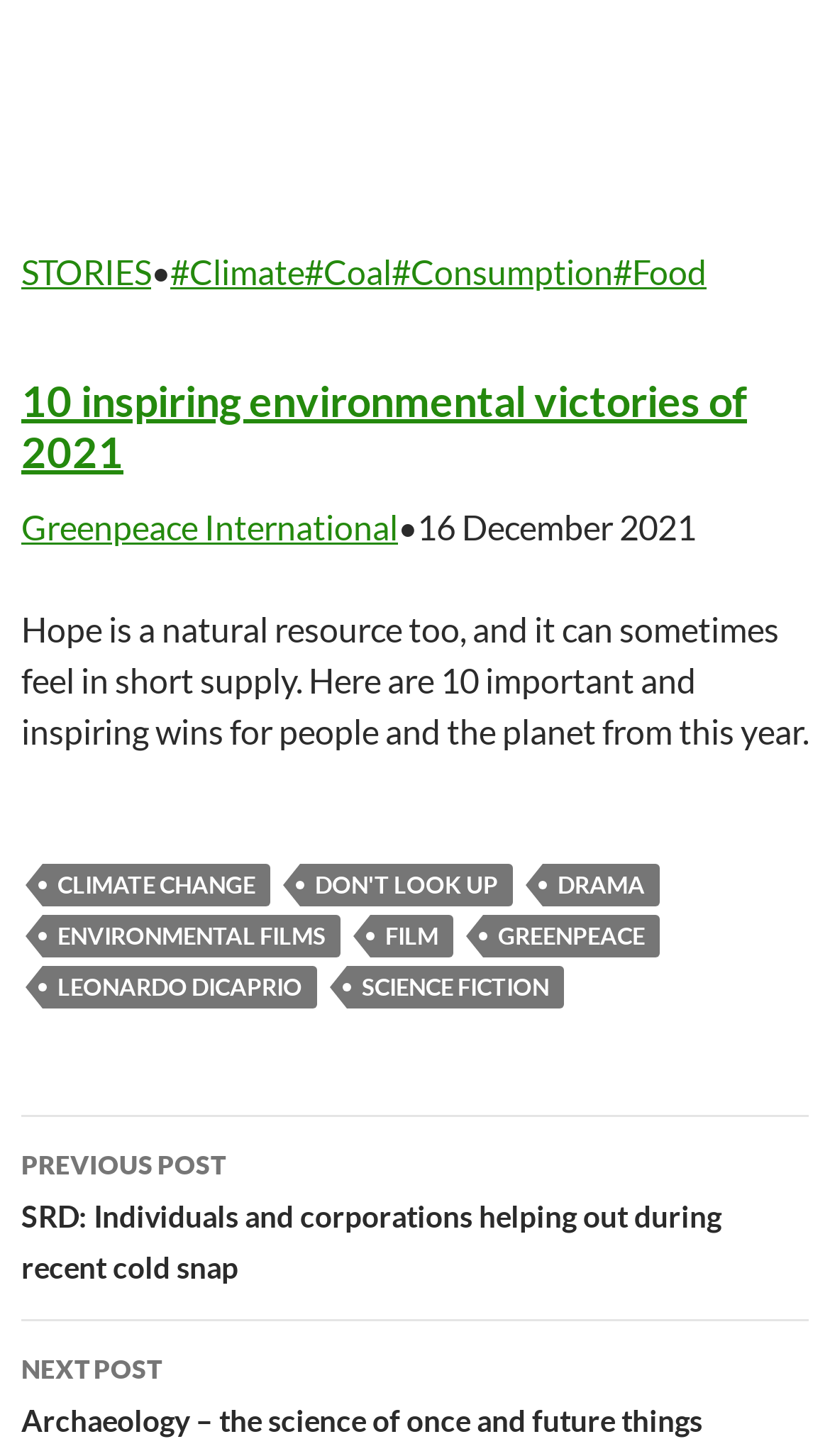Locate the bounding box coordinates of the segment that needs to be clicked to meet this instruction: "Go to PREVIOUS POST".

[0.026, 0.767, 0.974, 0.907]